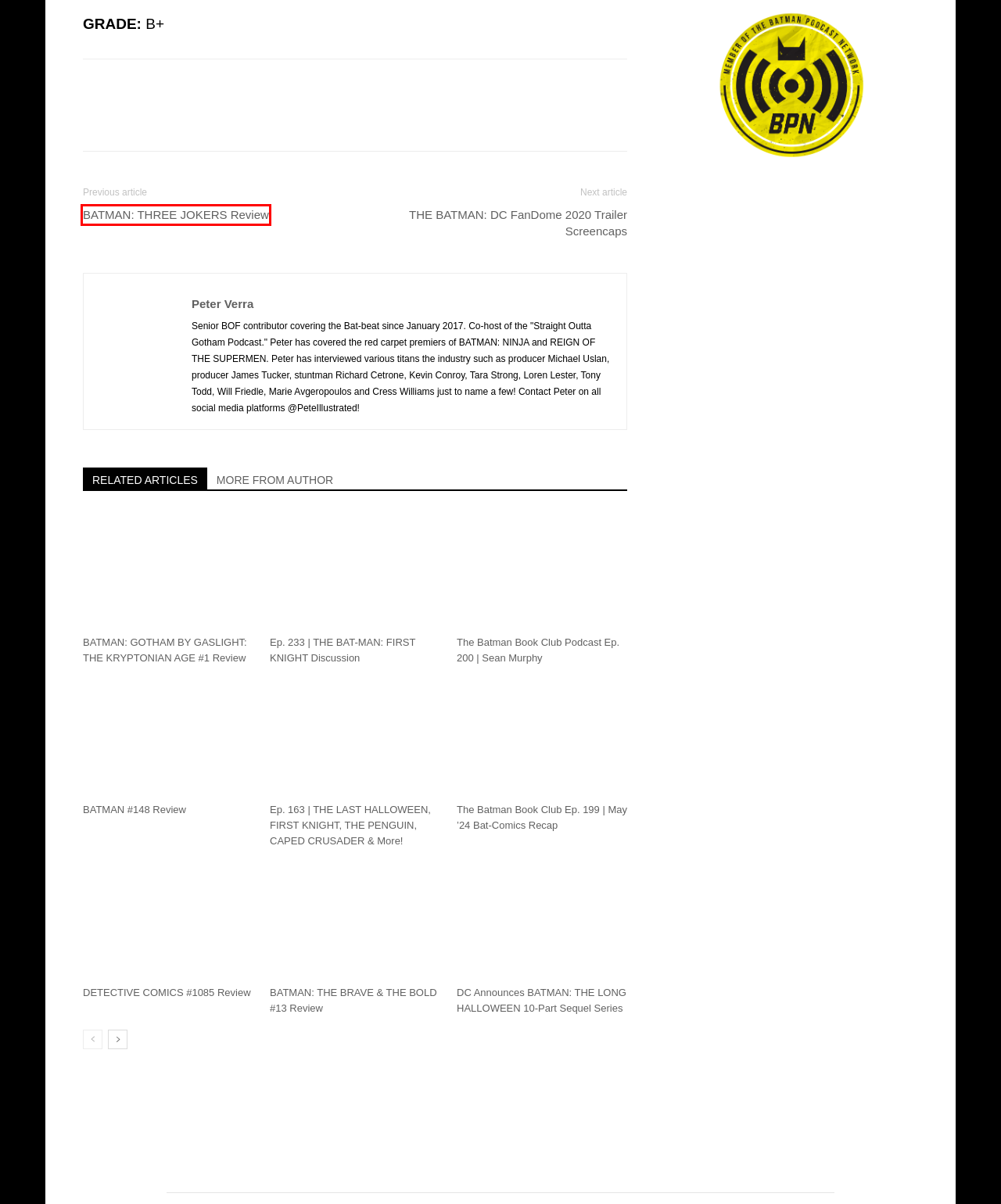You have a screenshot showing a webpage with a red bounding box around a UI element. Choose the webpage description that best matches the new page after clicking the highlighted element. Here are the options:
A. The Batman Book Club Ep. 199 | May '24 Bat-Comics Recap - BATMAN ON FILM
B. THE BATMAN: DC FanDome 2020 Trailer Screencaps - BATMAN ON FILM
C. BATMAN #148 Review - BATMAN ON FILM
D. BATMAN: THREE JOKERS Review - BATMAN ON FILM
E. The Batman Book Club Podcast Ep. 200 | Sean Murphy - BATMAN ON FILM
F. BATMAN: THE BRAVE & THE BOLD #13 Review - BATMAN ON FILM
G. BATMAN: GOTHAM BY GASLIGHT: THE KRYPTONIAN AGE #1 Review - BATMAN ON FILM
H. Ep. 233 | THE BAT-MAN: FIRST KNIGHT Discussion - BATMAN ON FILM

D